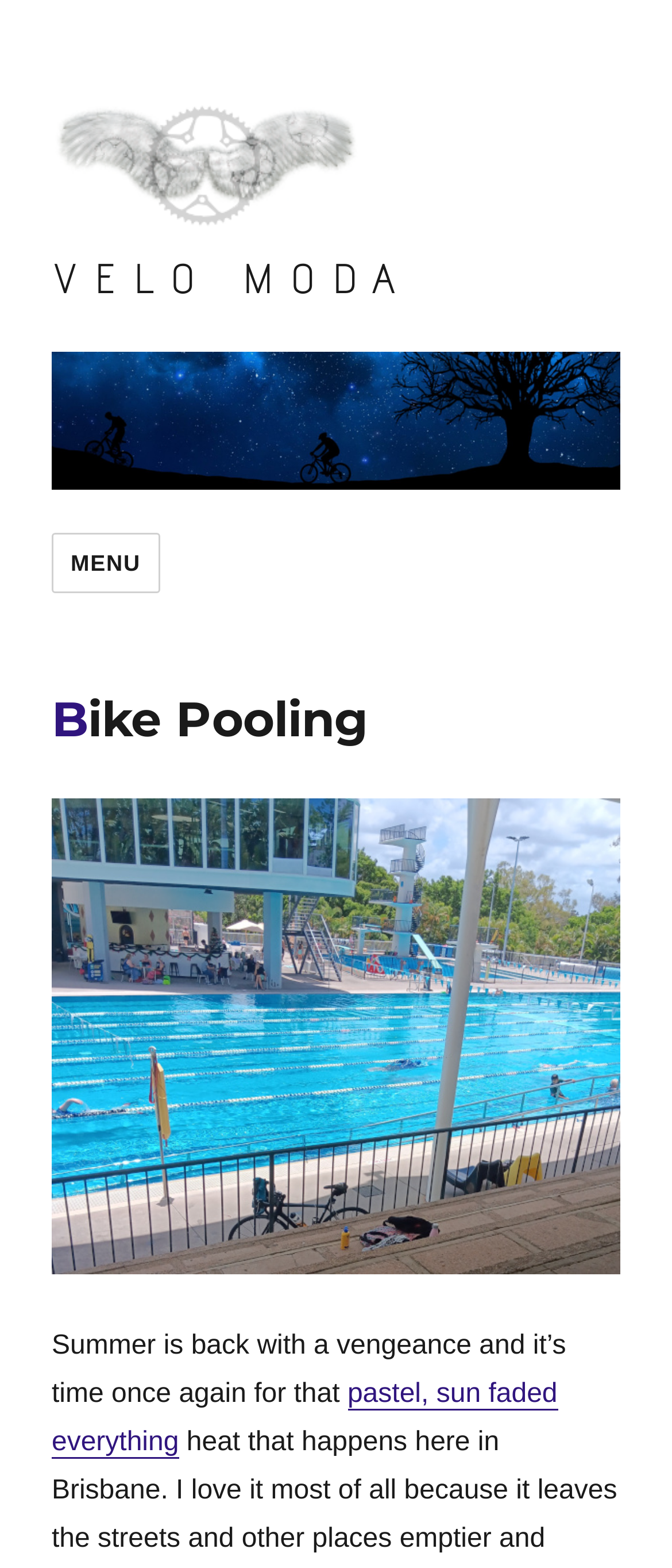What is the name of the website?
Provide an in-depth answer to the question, covering all aspects.

The name of the website can be found in the top-left corner of the webpage, where it is written in bold font as 'VELO MODA'. This is also confirmed by the multiple instances of the 'VELO MODA' link and image throughout the webpage.